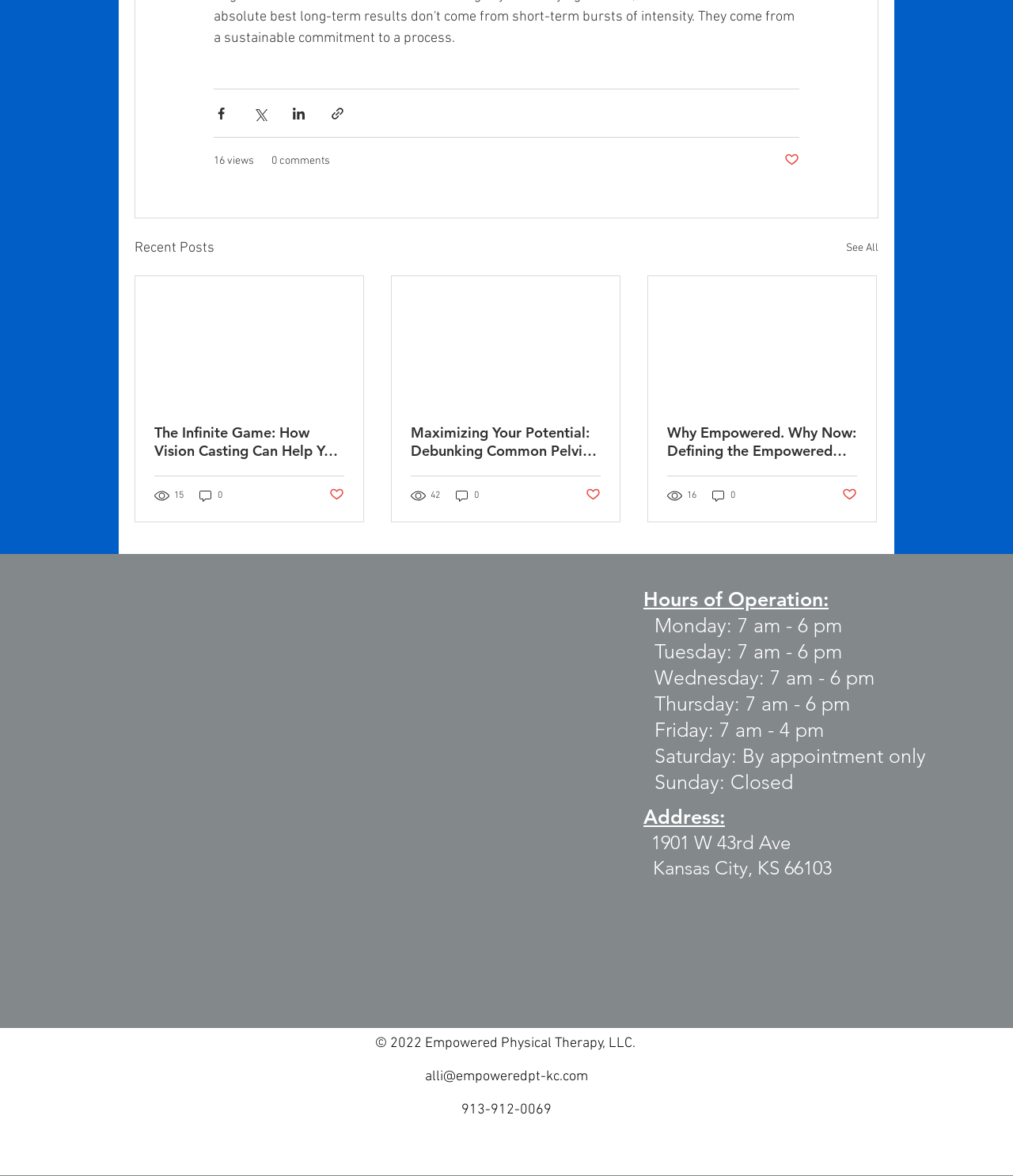Find the bounding box coordinates for the UI element that matches this description: "parent_node: Hours of Operation:".

[0.146, 0.499, 0.618, 0.769]